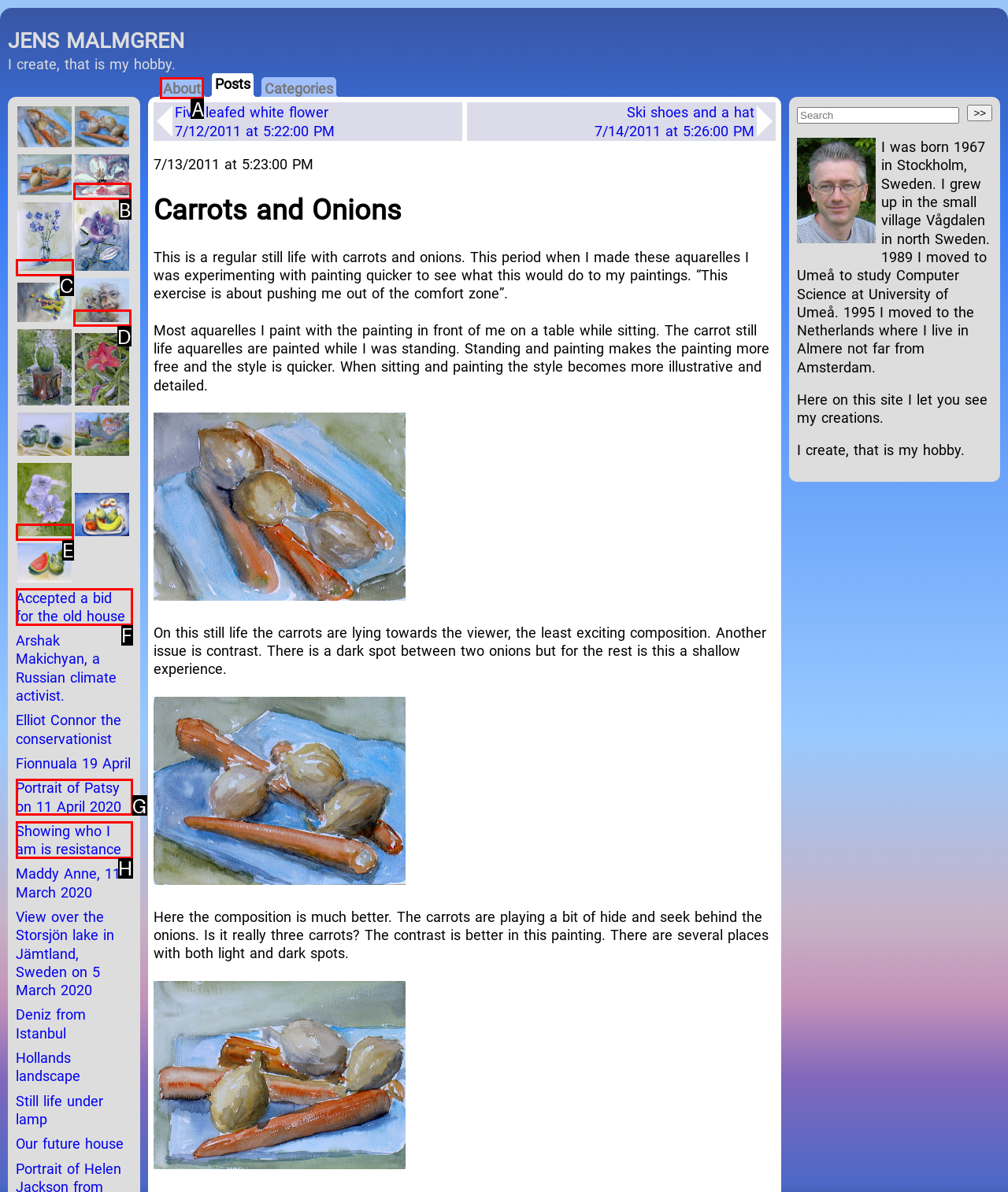From the given options, choose the one to complete the task: Click on the 'About' link
Indicate the letter of the correct option.

A